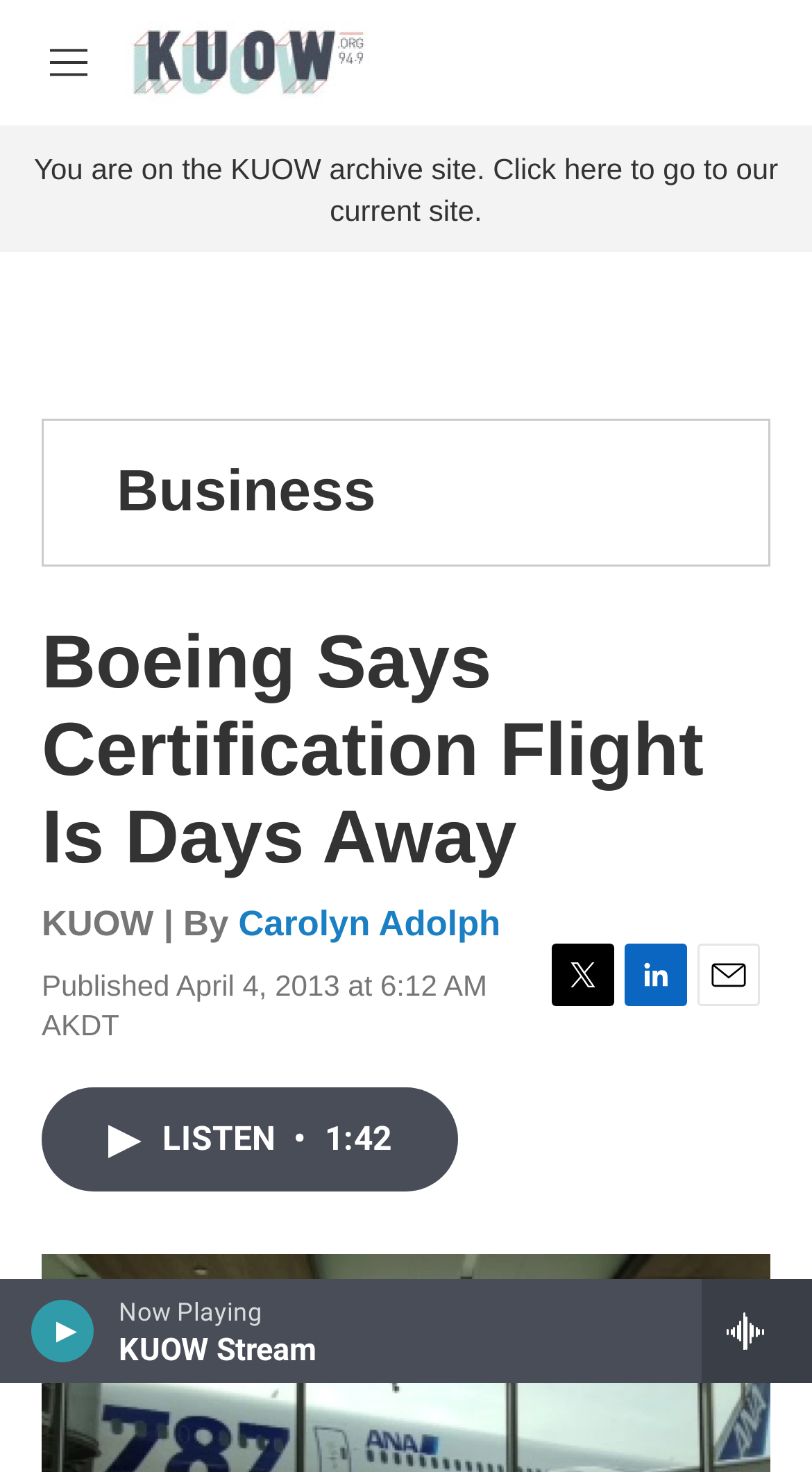Locate the bounding box coordinates of the element that should be clicked to fulfill the instruction: "Play the audio".

[0.045, 0.89, 0.109, 0.919]